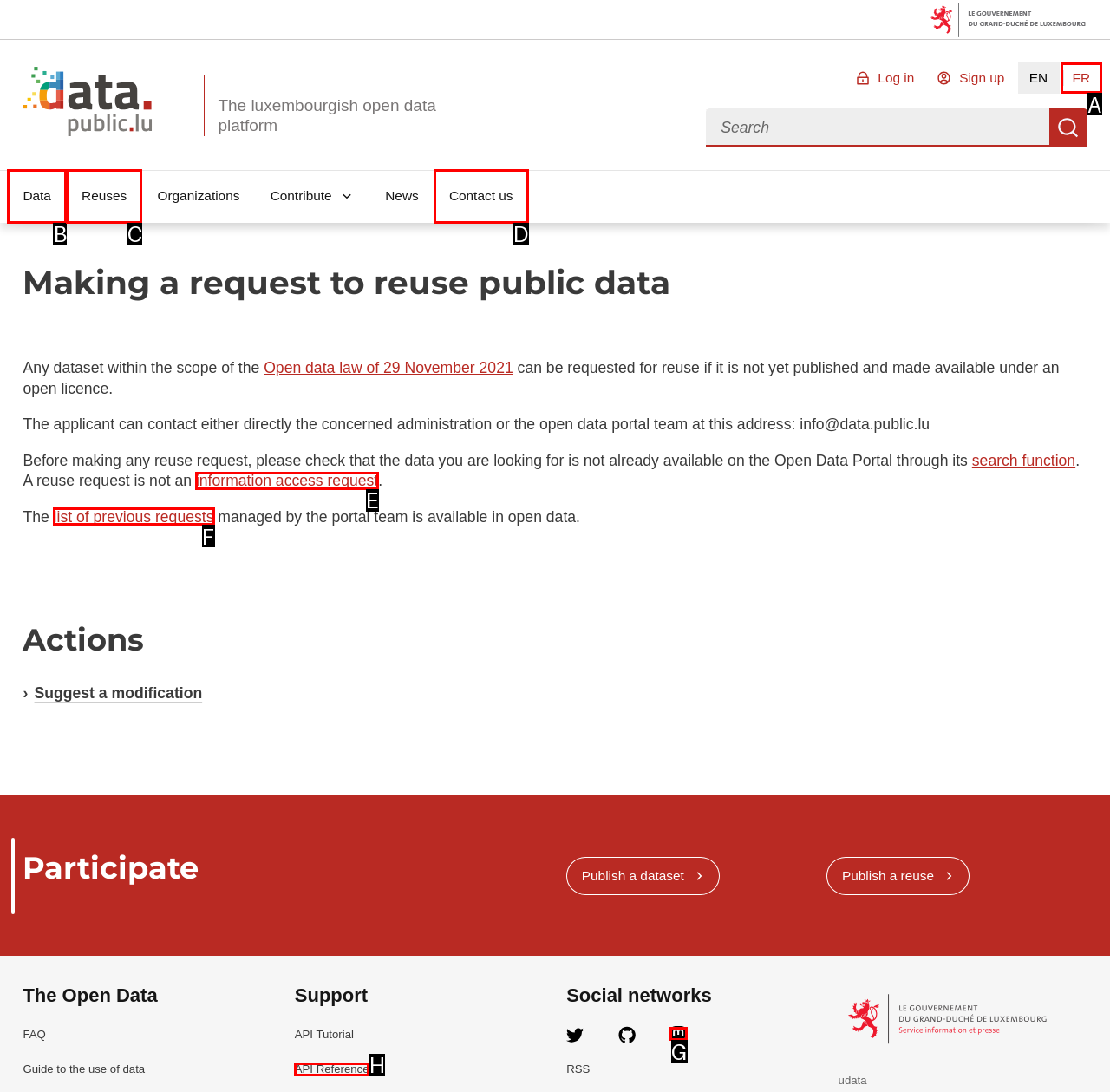Which option should be clicked to execute the following task: Check the list of previous requests? Respond with the letter of the selected option.

F